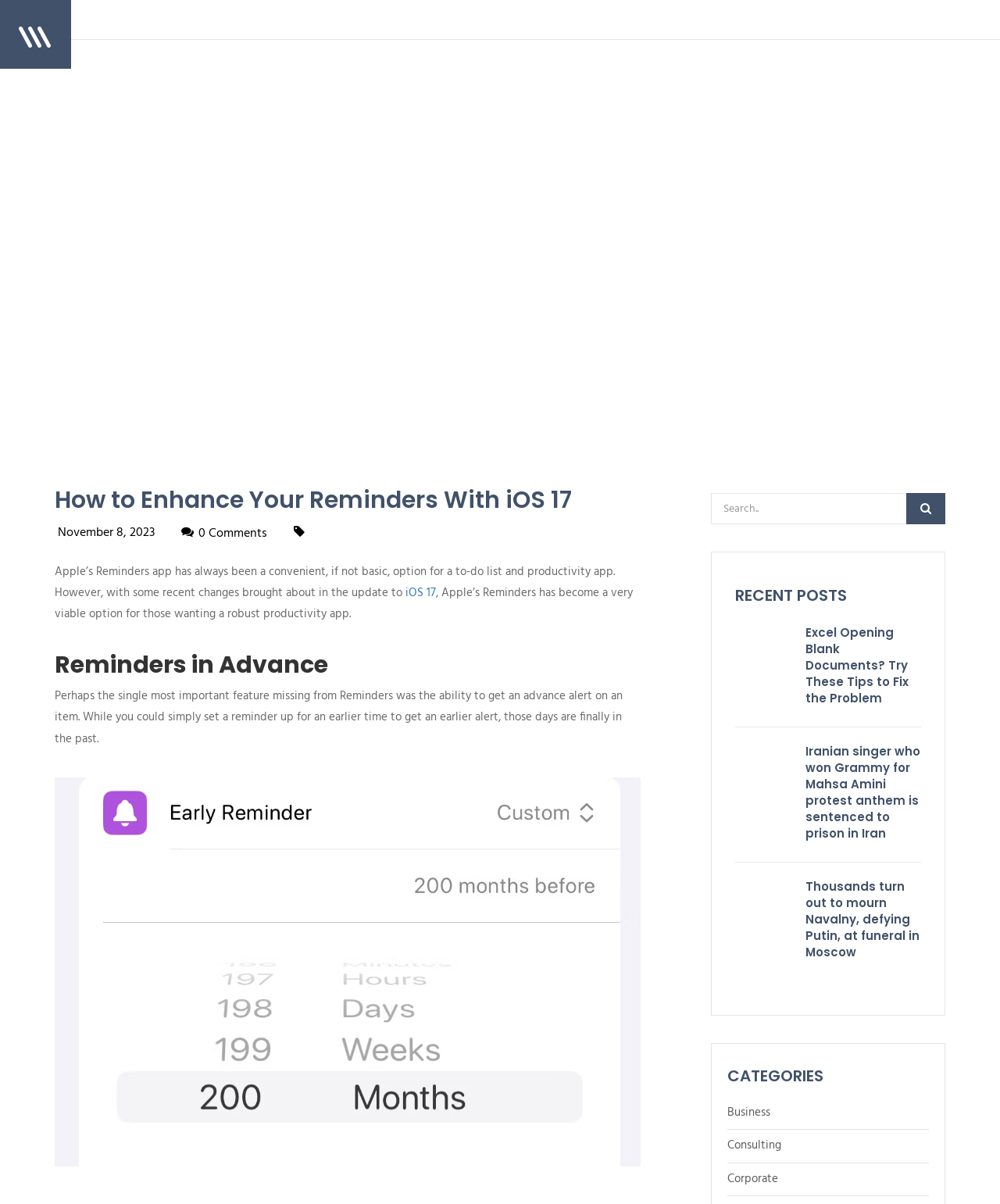Find the bounding box coordinates of the clickable area that will achieve the following instruction: "Search for something".

[0.711, 0.409, 0.945, 0.435]